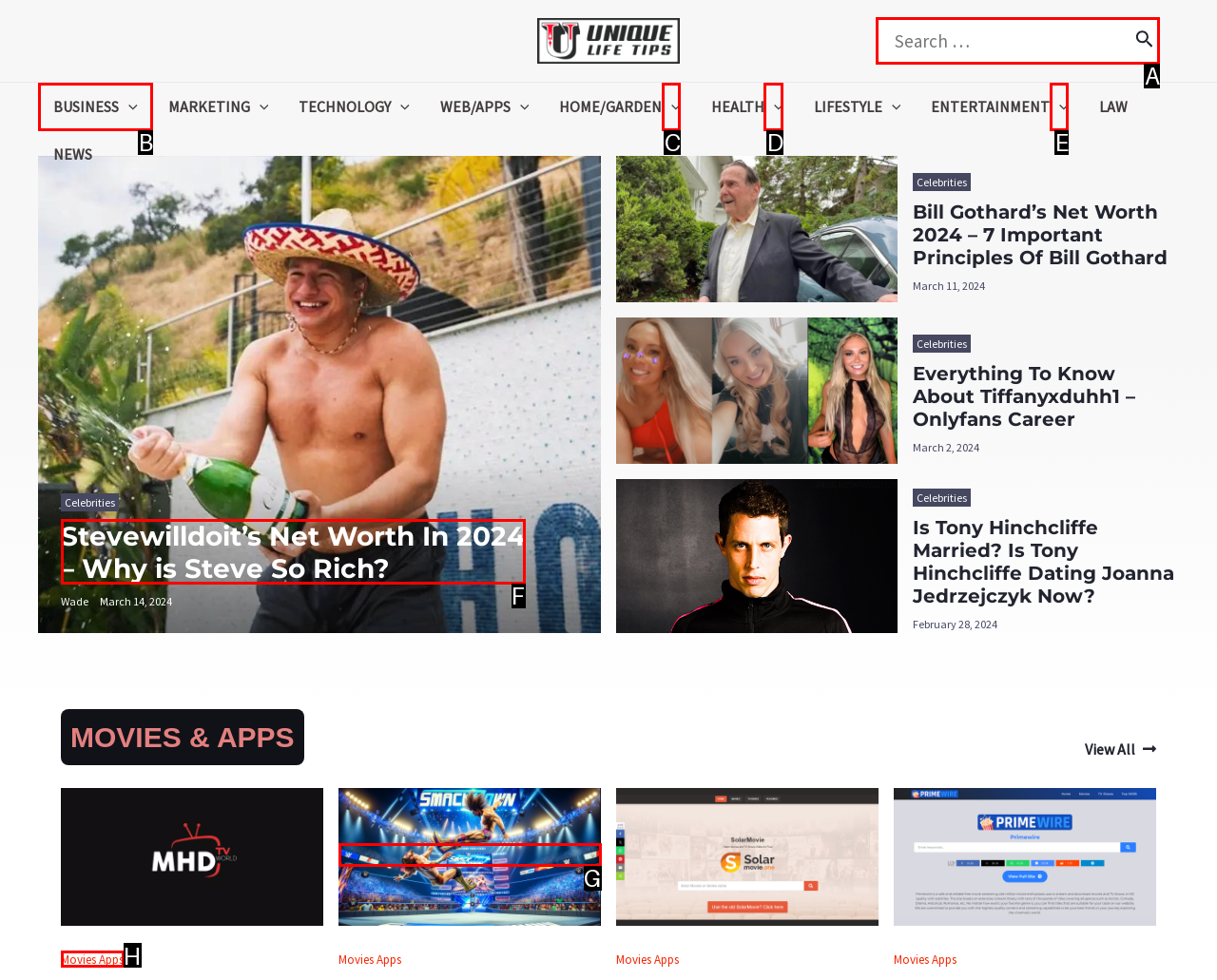Indicate which lettered UI element to click to fulfill the following task: Search for something
Provide the letter of the correct option.

A